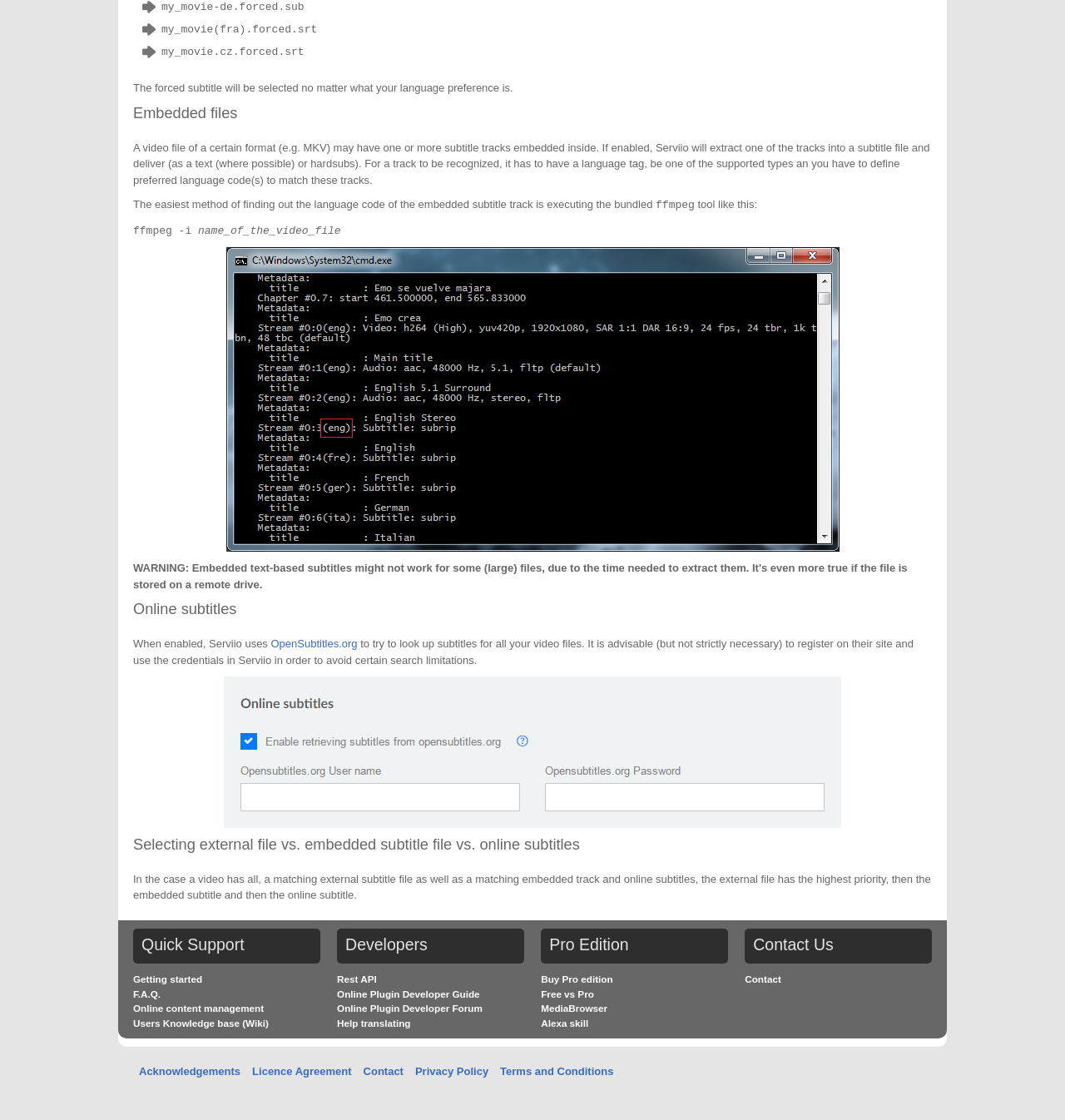What is the name of the online subtitles provider used by Serviio?
Please provide a comprehensive answer based on the information in the image.

The webpage mentions that Serviio uses OpenSubtitles.org to look up subtitles for video files when the online subtitles feature is enabled.